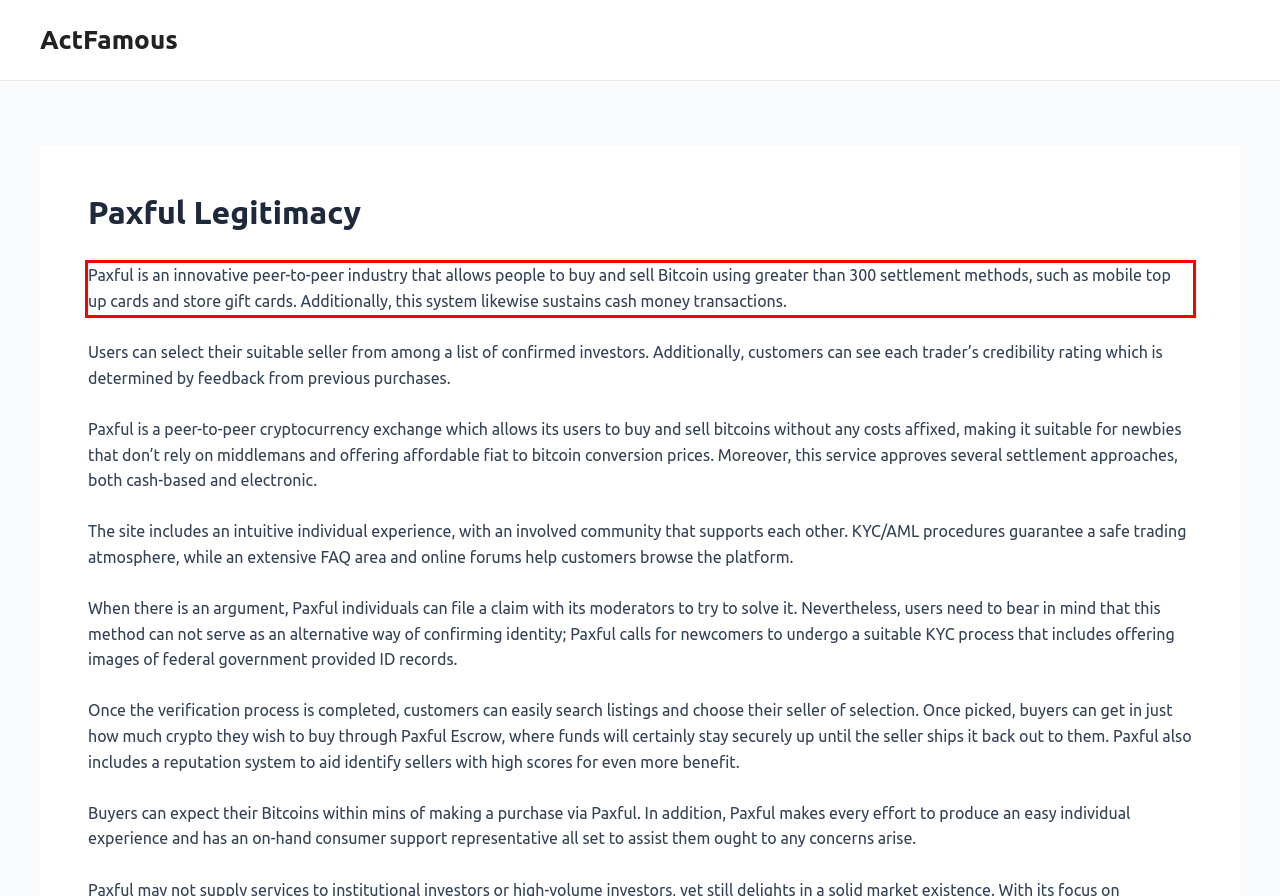In the given screenshot, locate the red bounding box and extract the text content from within it.

Paxful is an innovative peer-to-peer industry that allows people to buy and sell Bitcoin using greater than 300 settlement methods, such as mobile top up cards and store gift cards. Additionally, this system likewise sustains cash money transactions.